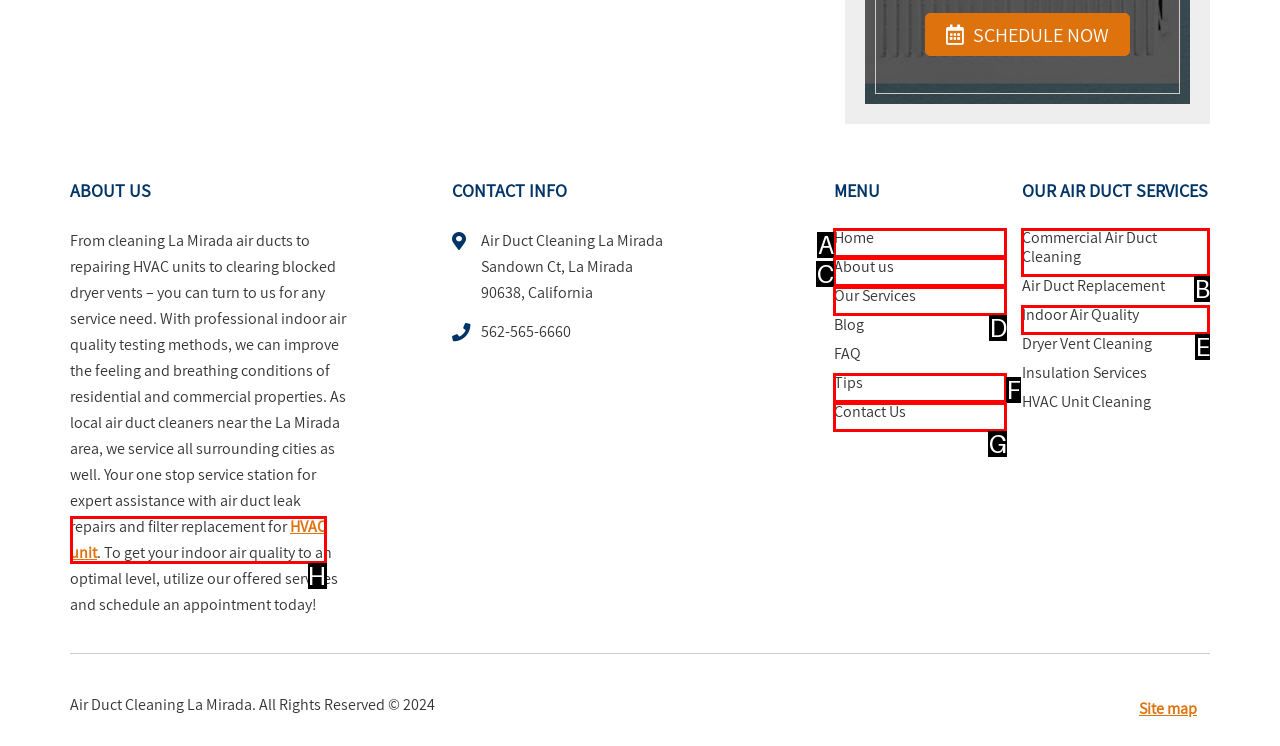Choose the HTML element that needs to be clicked for the given task: Get indoor air quality services Respond by giving the letter of the chosen option.

E